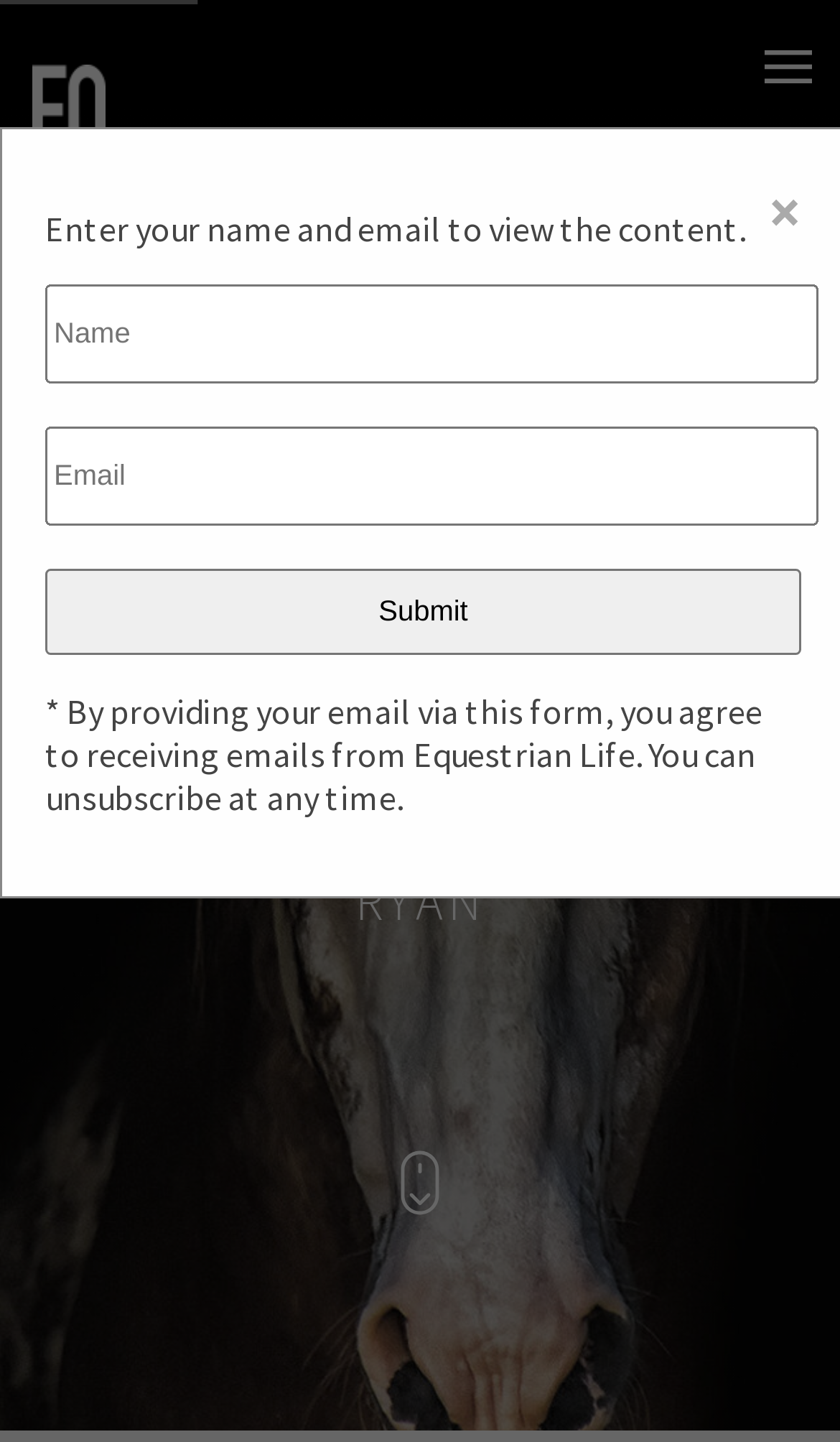Provide a short answer using a single word or phrase for the following question: 
Can users unsubscribe from emails?

Yes